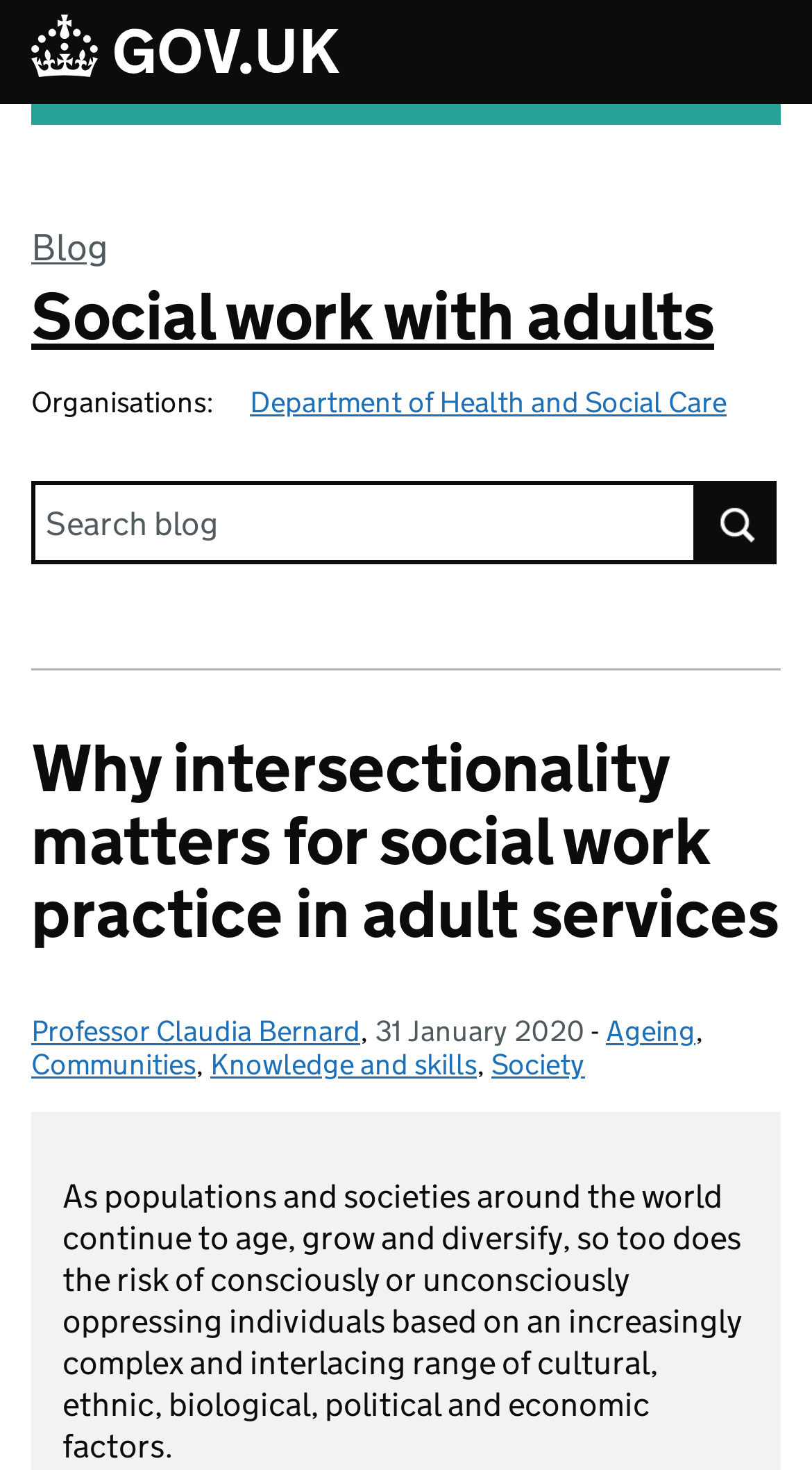Who posted the article? From the image, respond with a single word or brief phrase.

Professor Claudia Bernard